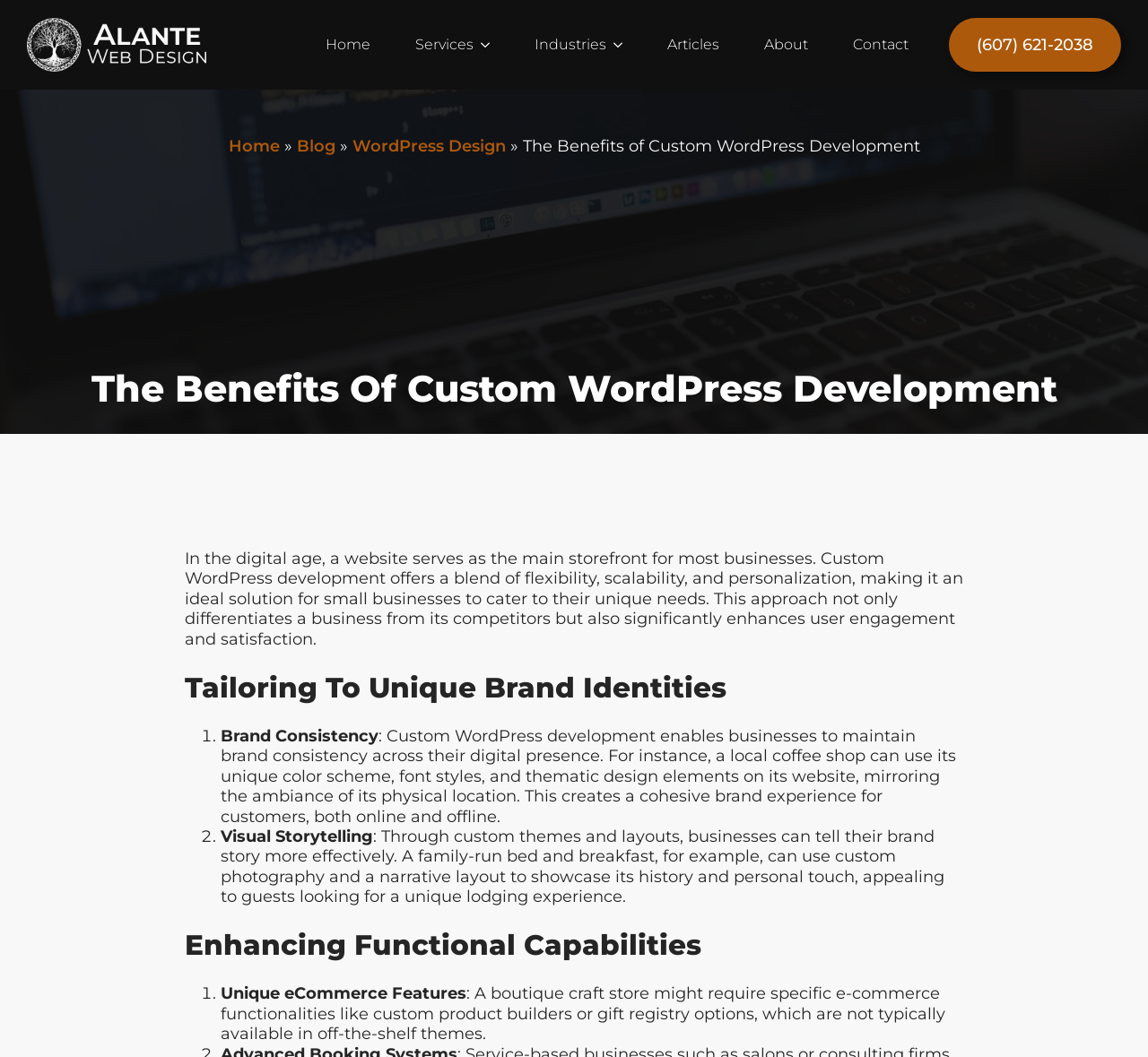What is the logo of the website?
We need a detailed and exhaustive answer to the question. Please elaborate.

The logo of the website is located at the top left corner of the webpage, and it is an image with the text 'Alante Web Design Logo'.